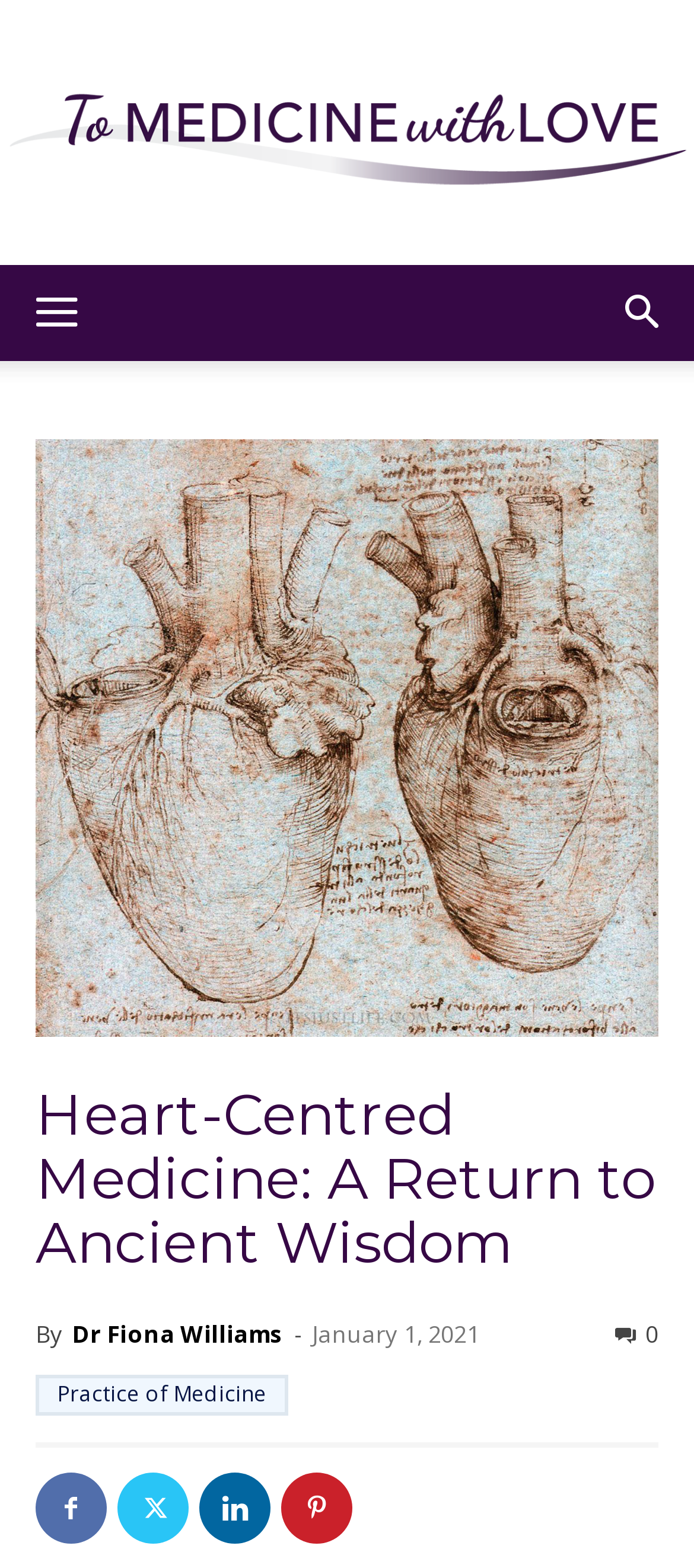Identify the bounding box coordinates for the element you need to click to achieve the following task: "Click the 'Menu' button". Provide the bounding box coordinates as four float numbers between 0 and 1, in the form [left, top, right, bottom].

[0.0, 0.169, 0.164, 0.23]